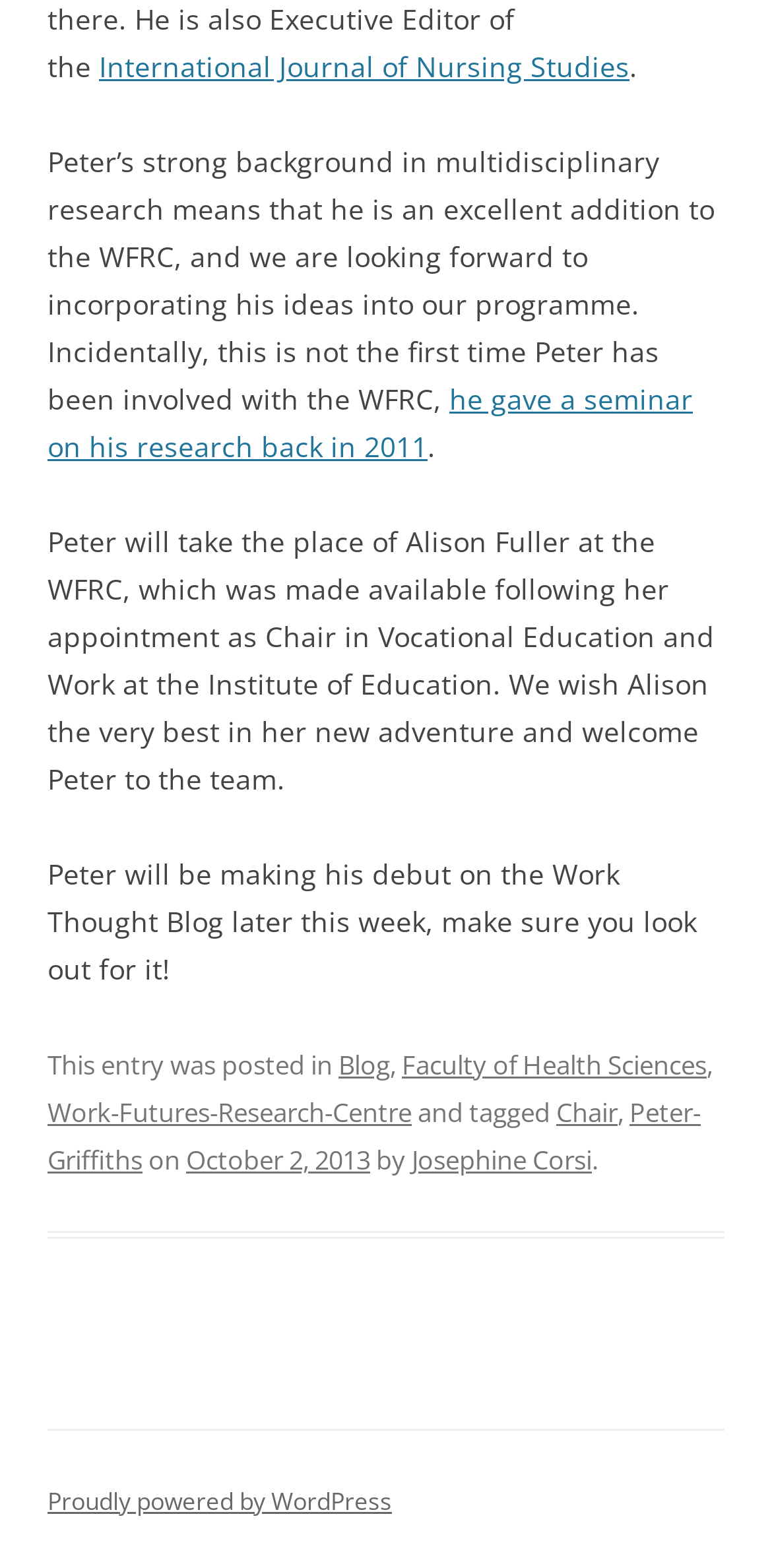What is the date of the latest article?
Could you give a comprehensive explanation in response to this question?

The footer section of the webpage mentions 'on October 2, 2013', which is the date of the latest article.